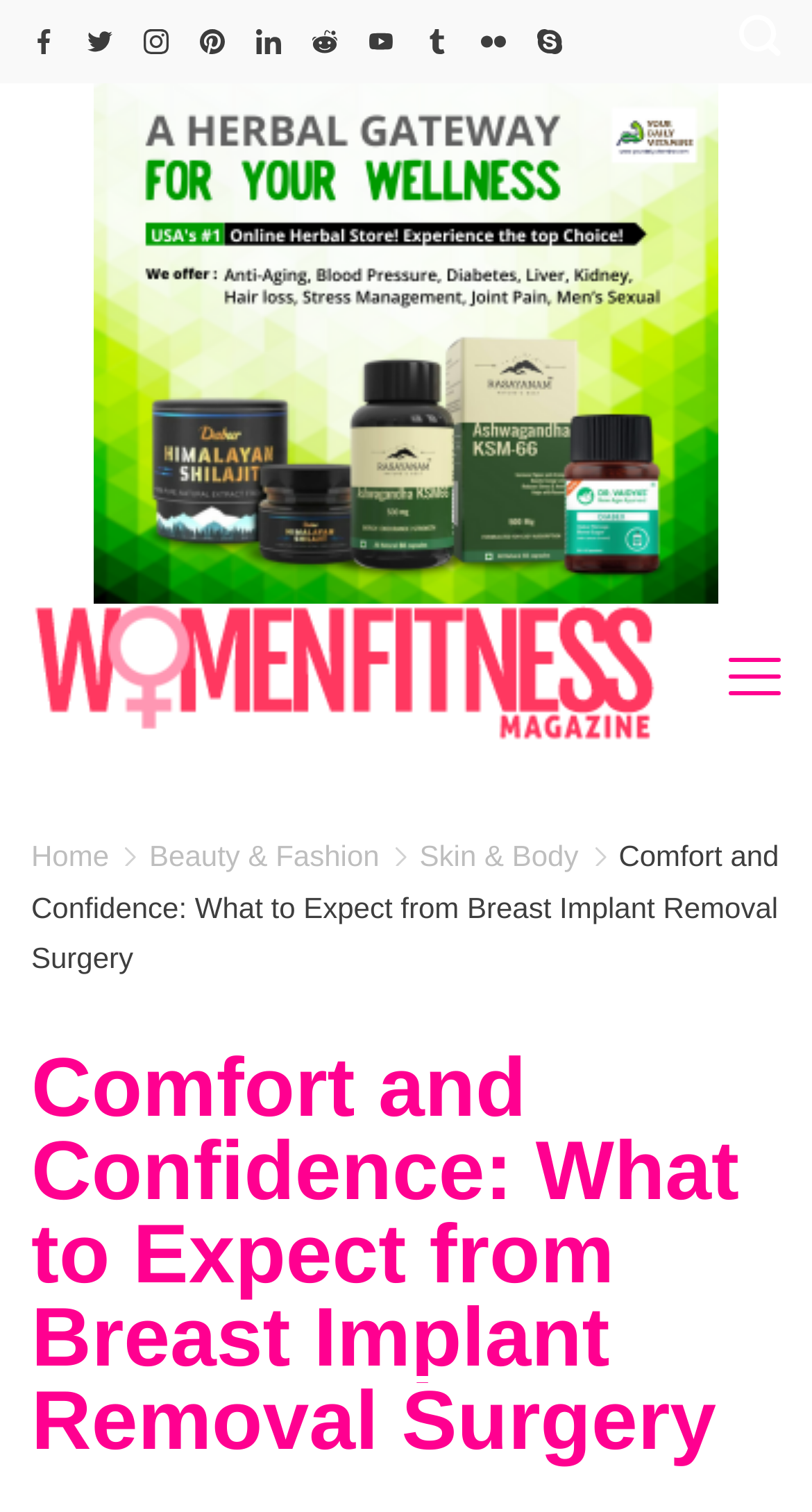Please analyze the image and give a detailed answer to the question:
What is the topic of the current article?

I looked at the heading of the current article, which is 'Comfort and Confidence: What to Expect from Breast Implant Removal Surgery', and determined that the topic is Breast Implant Removal Surgery.